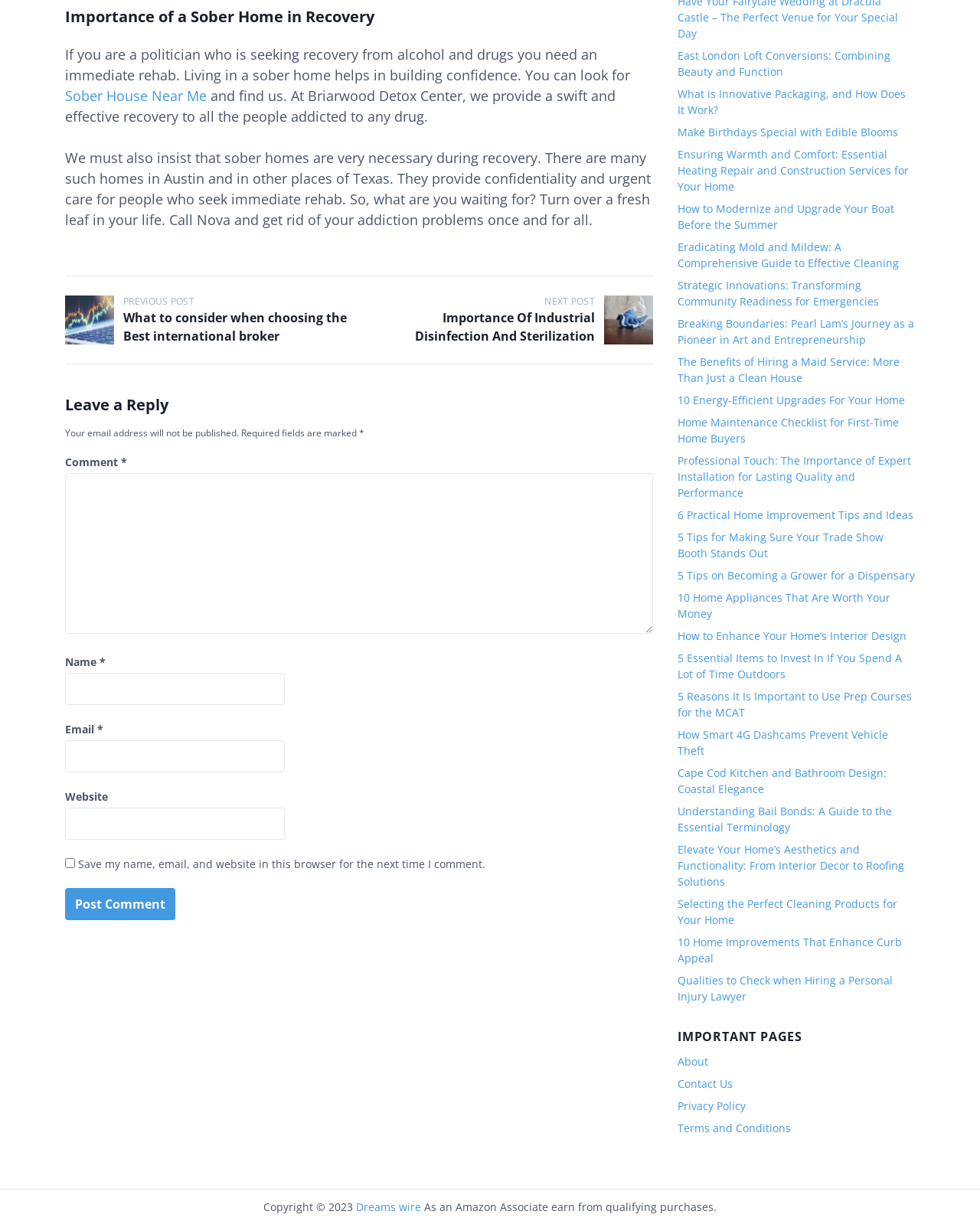Please indicate the bounding box coordinates of the element's region to be clicked to achieve the instruction: "go to home page". Provide the coordinates as four float numbers between 0 and 1, i.e., [left, top, right, bottom].

None